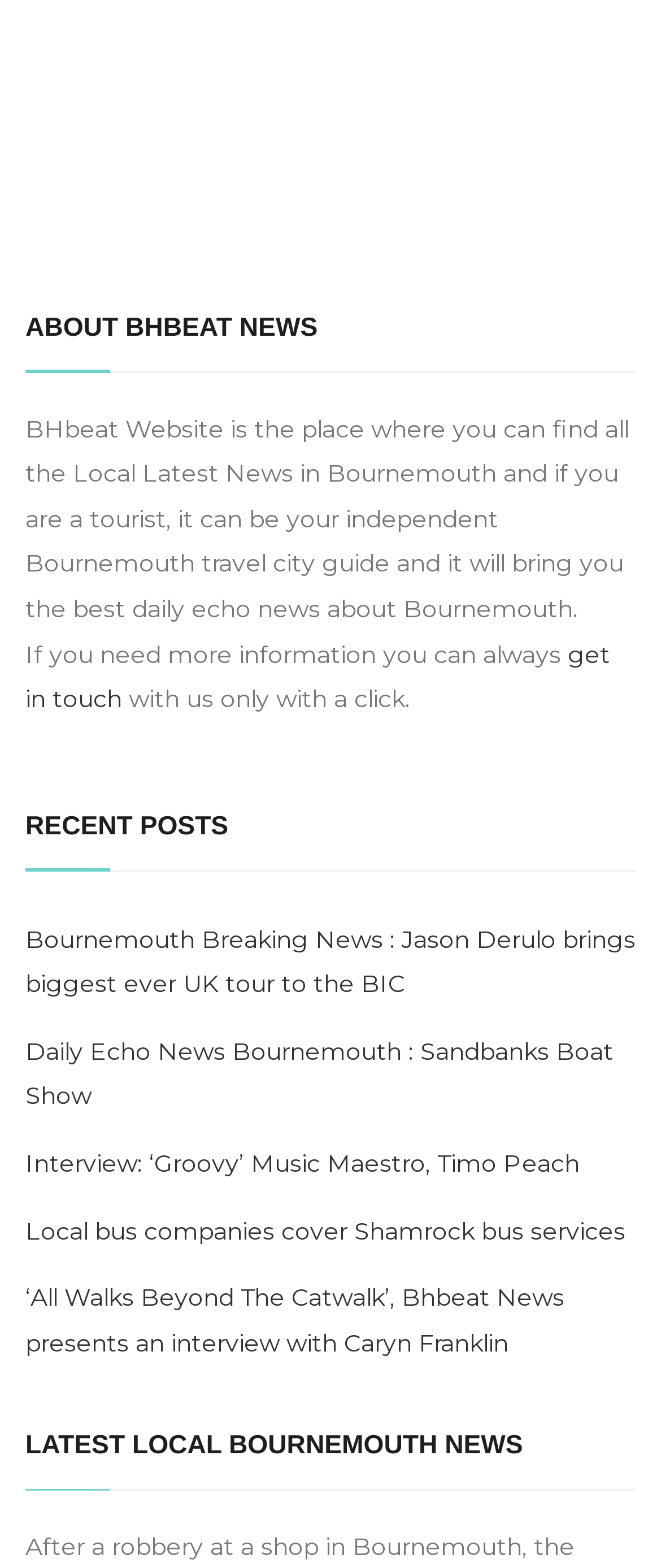Using the provided element description: "get in touch", determine the bounding box coordinates of the corresponding UI element in the screenshot.

[0.038, 0.407, 0.923, 0.456]